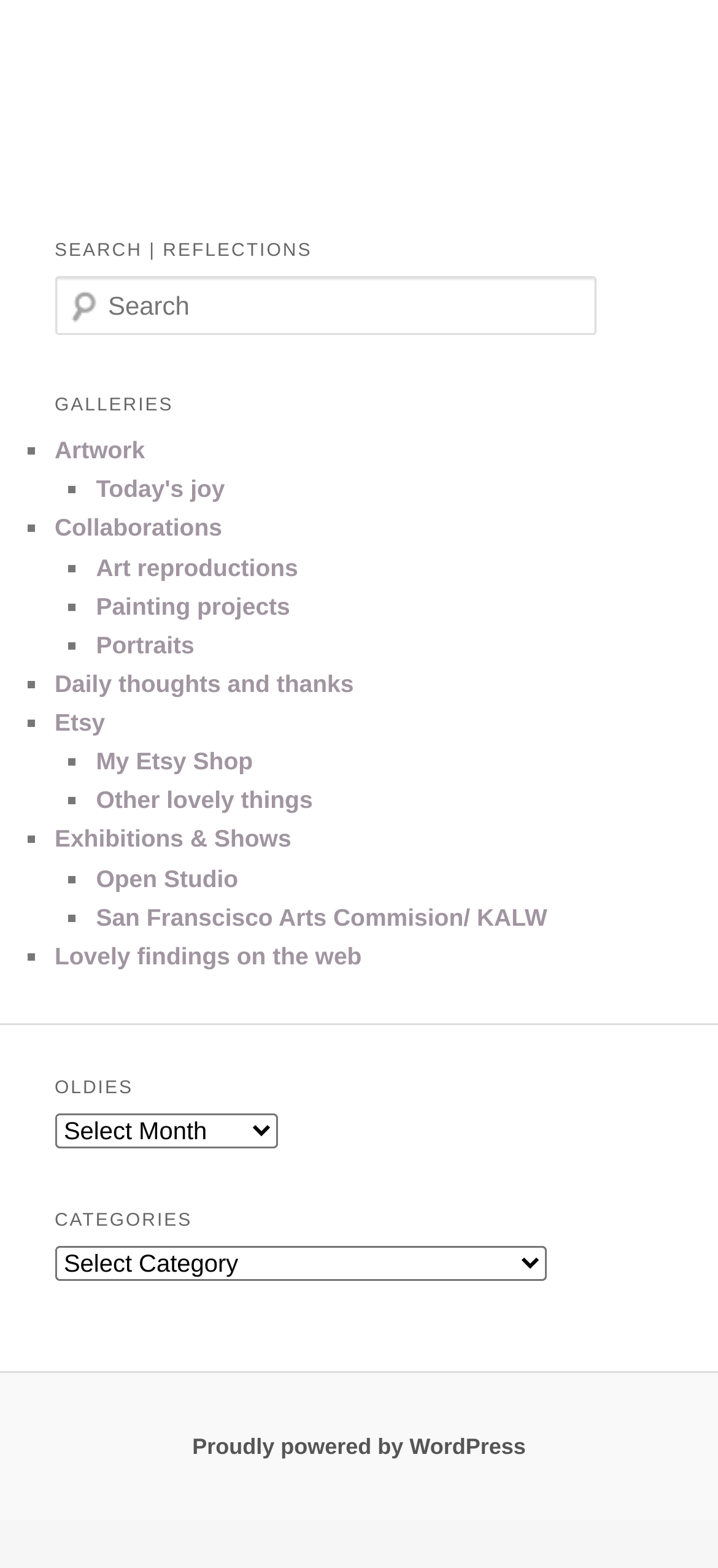Identify the bounding box for the element characterized by the following description: "San Franscisco Arts Commision/ KALW".

[0.134, 0.576, 0.762, 0.594]